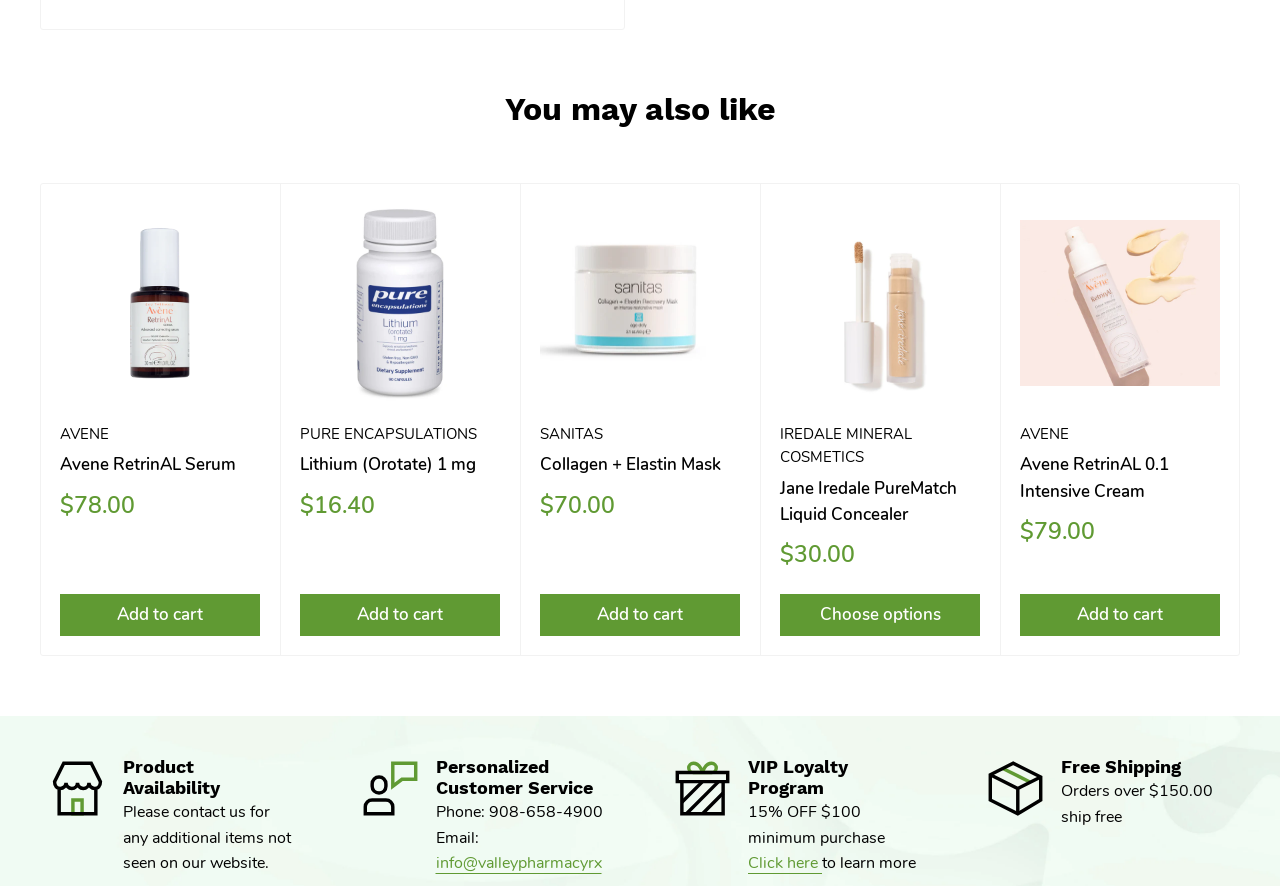Indicate the bounding box coordinates of the element that must be clicked to execute the instruction: "Click on Next". The coordinates should be given as four float numbers between 0 and 1, i.e., [left, top, right, bottom].

[0.955, 0.454, 0.982, 0.493]